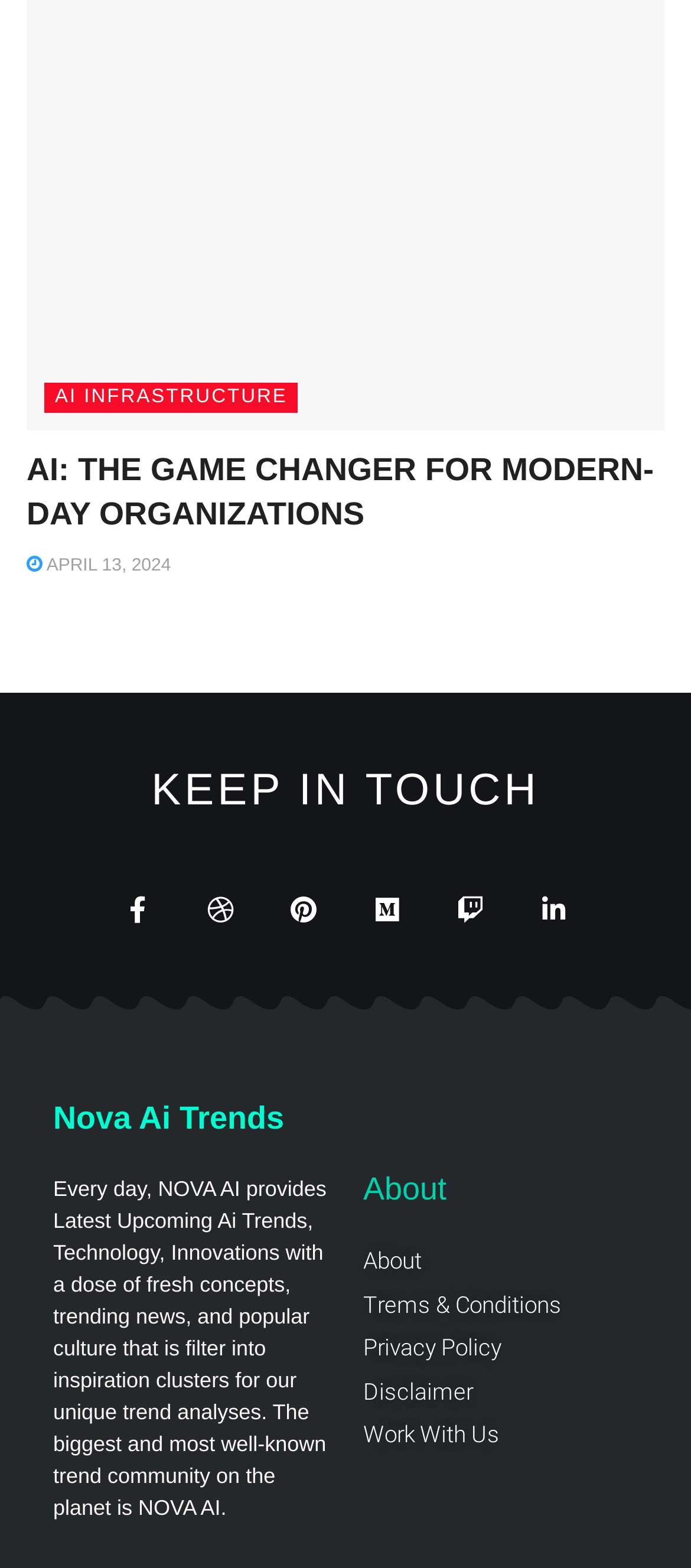Show the bounding box coordinates for the element that needs to be clicked to execute the following instruction: "Click on AI Infrastructure". Provide the coordinates in the form of four float numbers between 0 and 1, i.e., [left, top, right, bottom].

[0.064, 0.244, 0.431, 0.263]